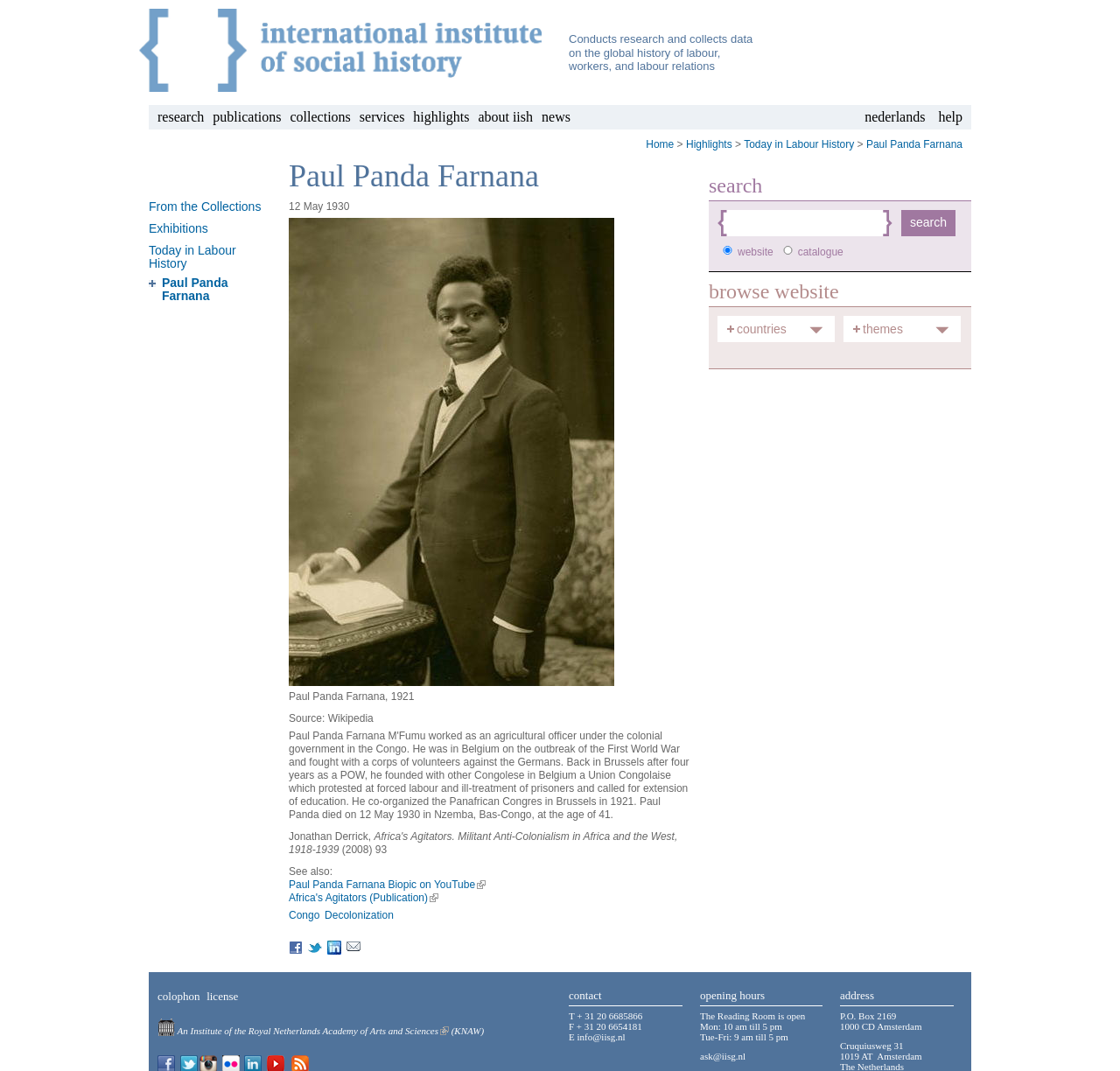Please provide a comprehensive response to the question below by analyzing the image: 
What is the name of the institution conducting research on labour history?

I found the answer by looking at the root element 'Paul Panda Farnana | IISH' which suggests that IISH is the institution conducting research on labour history.